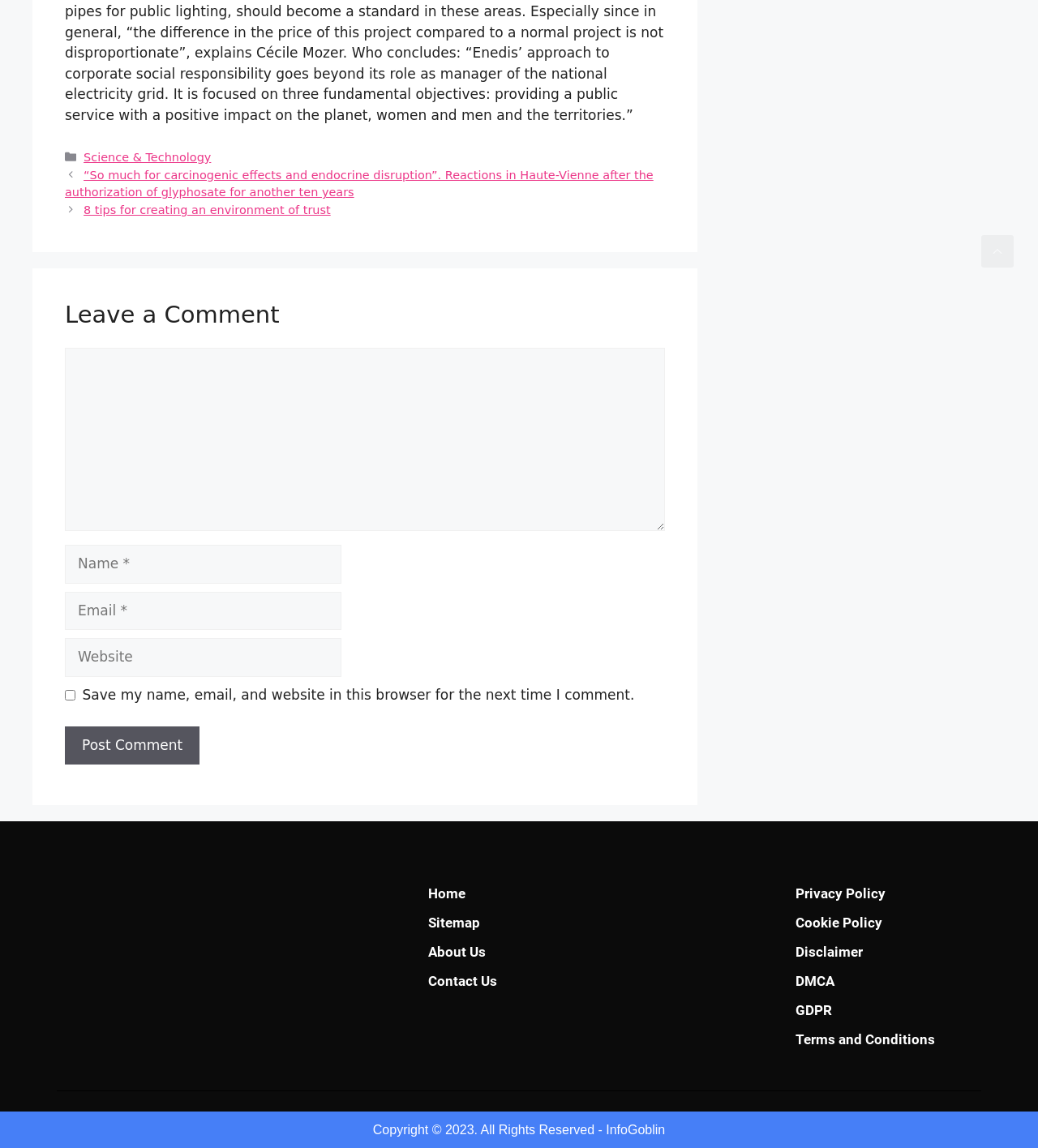Determine the bounding box coordinates of the element's region needed to click to follow the instruction: "Click on the 'Science & Technology' link". Provide these coordinates as four float numbers between 0 and 1, formatted as [left, top, right, bottom].

[0.081, 0.131, 0.203, 0.143]